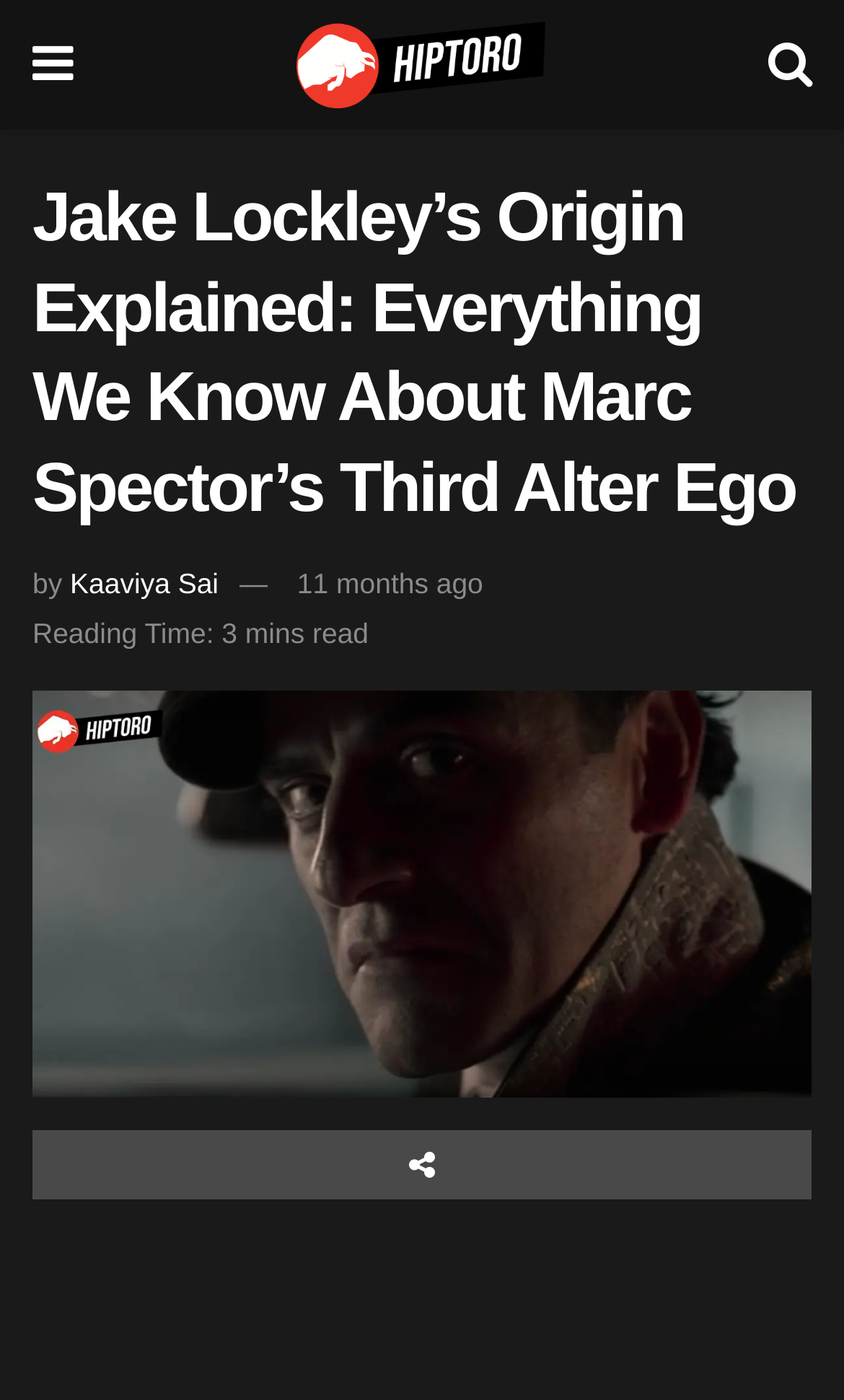When was the article published?
Based on the screenshot, provide a one-word or short-phrase response.

11 months ago